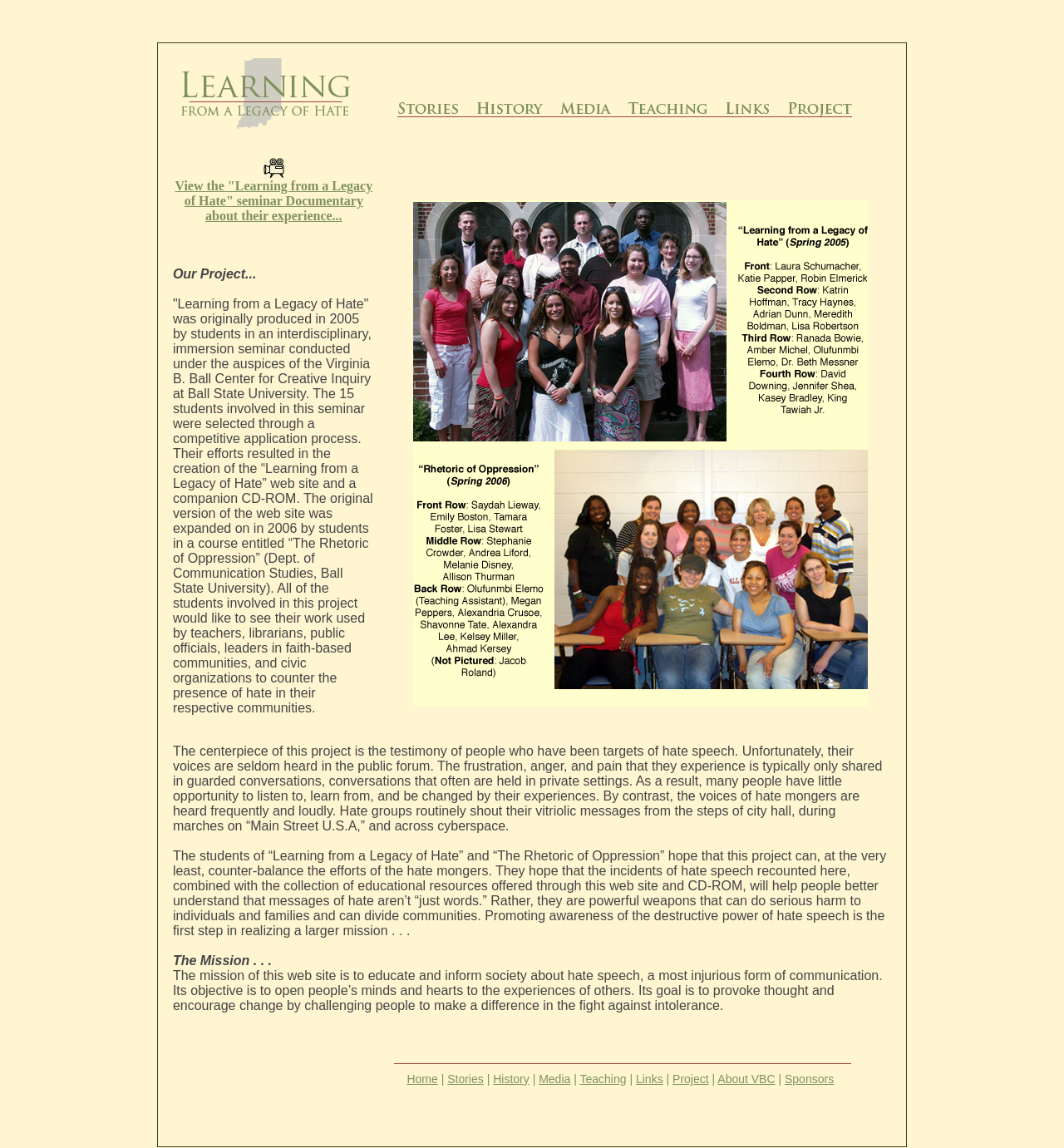Locate the coordinates of the bounding box for the clickable region that fulfills this instruction: "Click on the 'About VBC' link".

[0.674, 0.934, 0.729, 0.946]